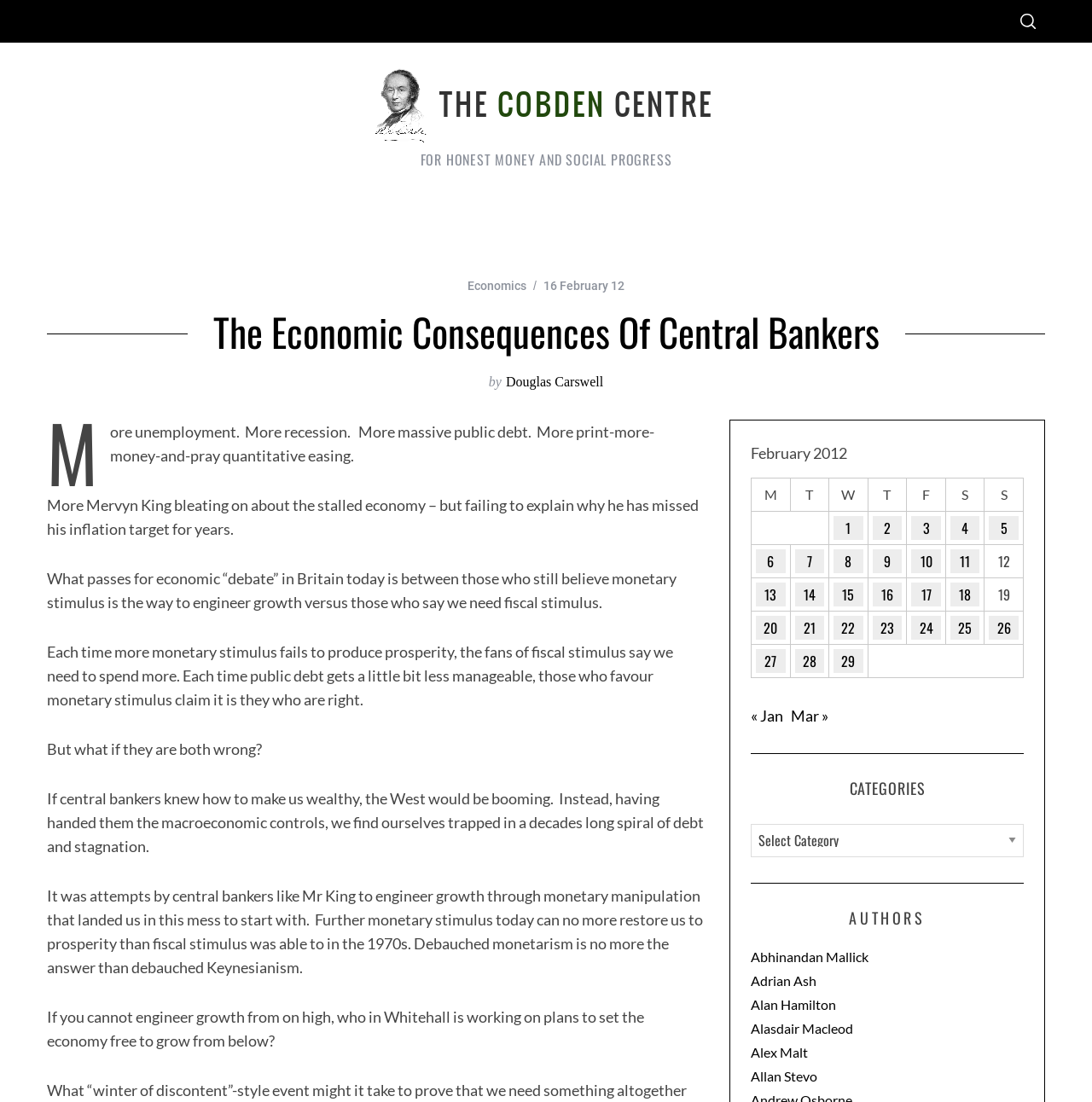Can you find the bounding box coordinates for the element to click on to achieve the instruction: "Read the author's name 'Douglas Carswell'"?

[0.463, 0.34, 0.552, 0.353]